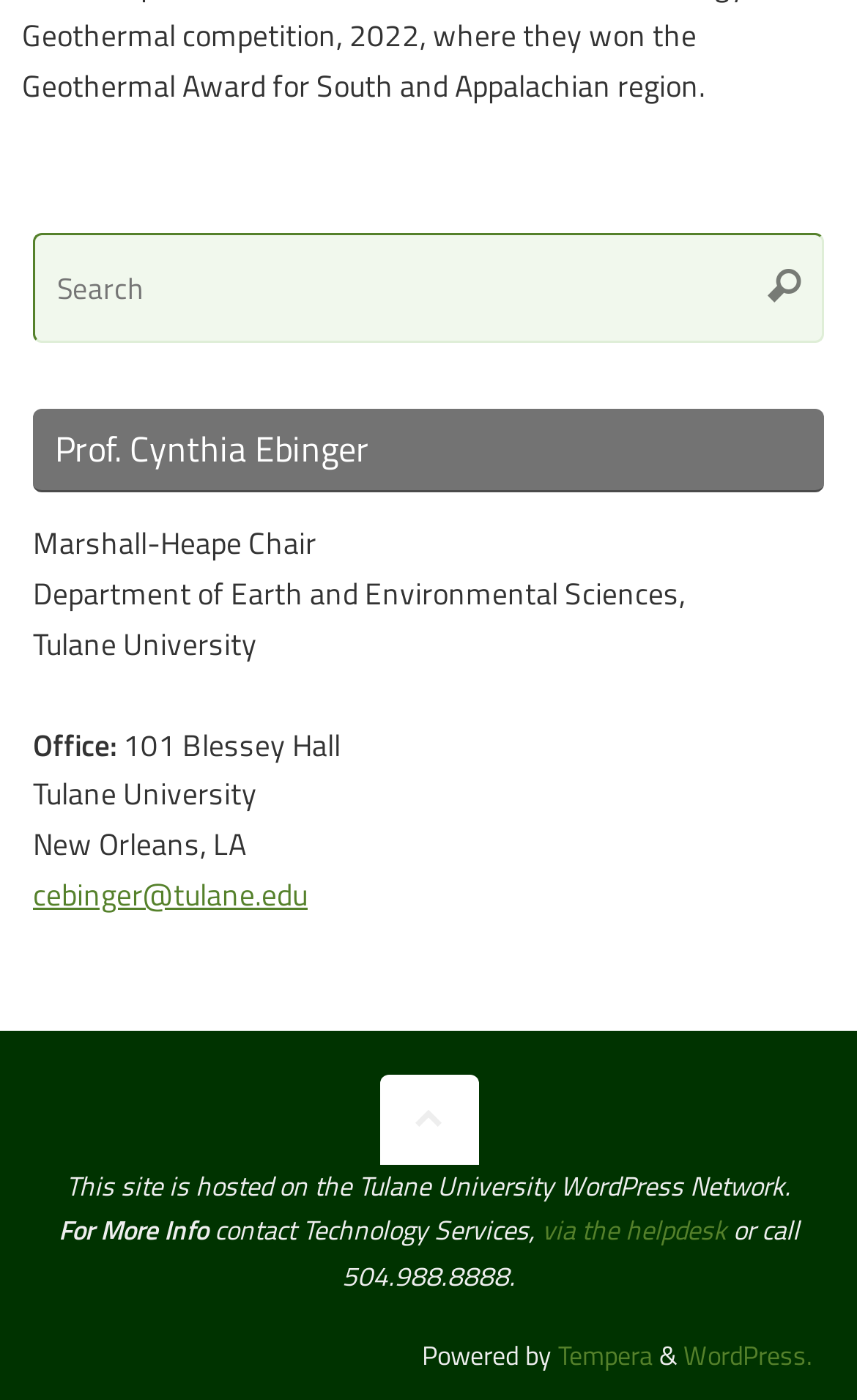What is the office location of the professor?
Give a single word or phrase answer based on the content of the image.

101 Blessey Hall